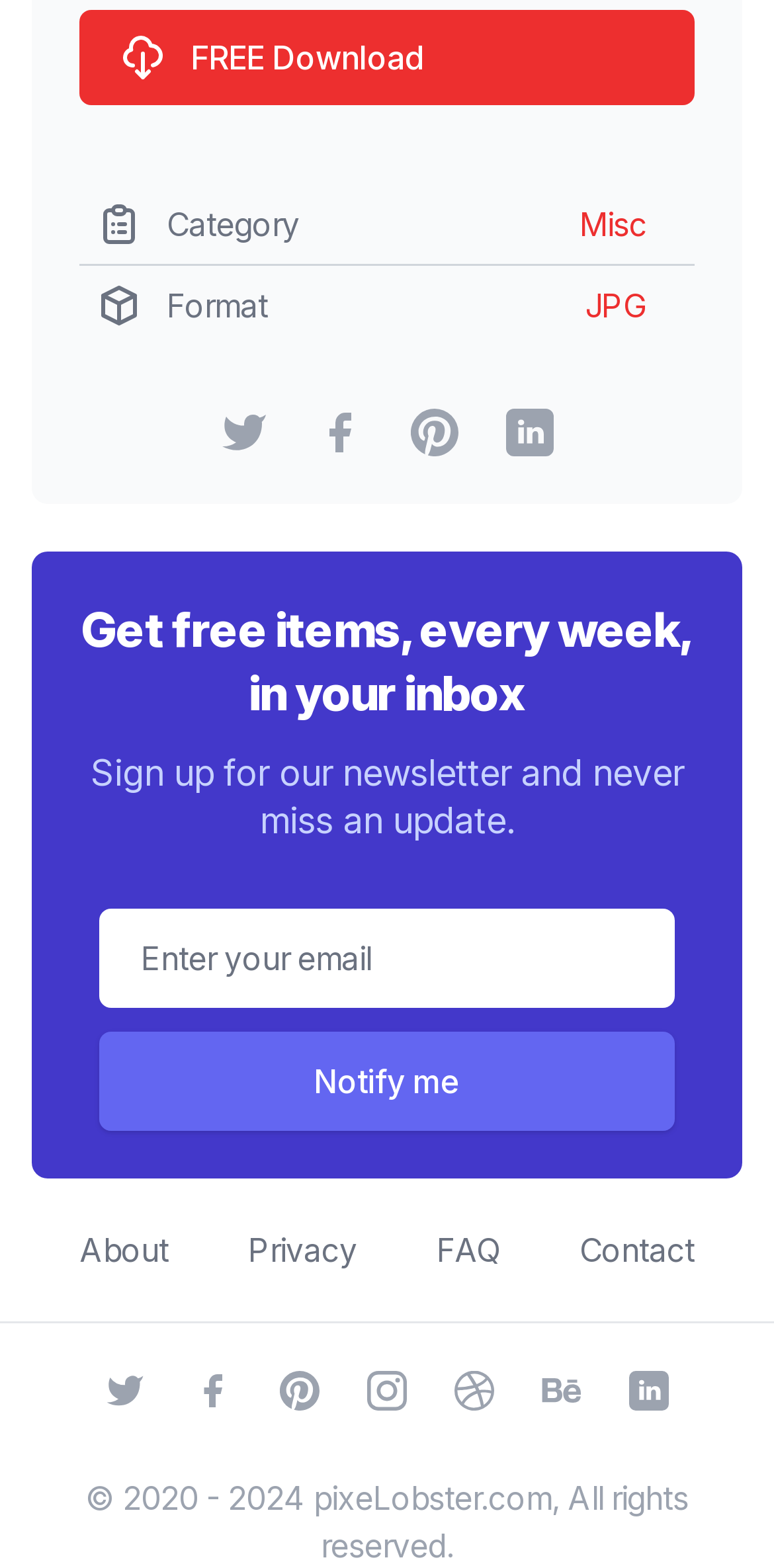Determine the bounding box coordinates of the clickable element to complete this instruction: "Visit Twitter page". Provide the coordinates in the format of four float numbers between 0 and 1, [left, top, right, bottom].

[0.285, 0.26, 0.346, 0.29]